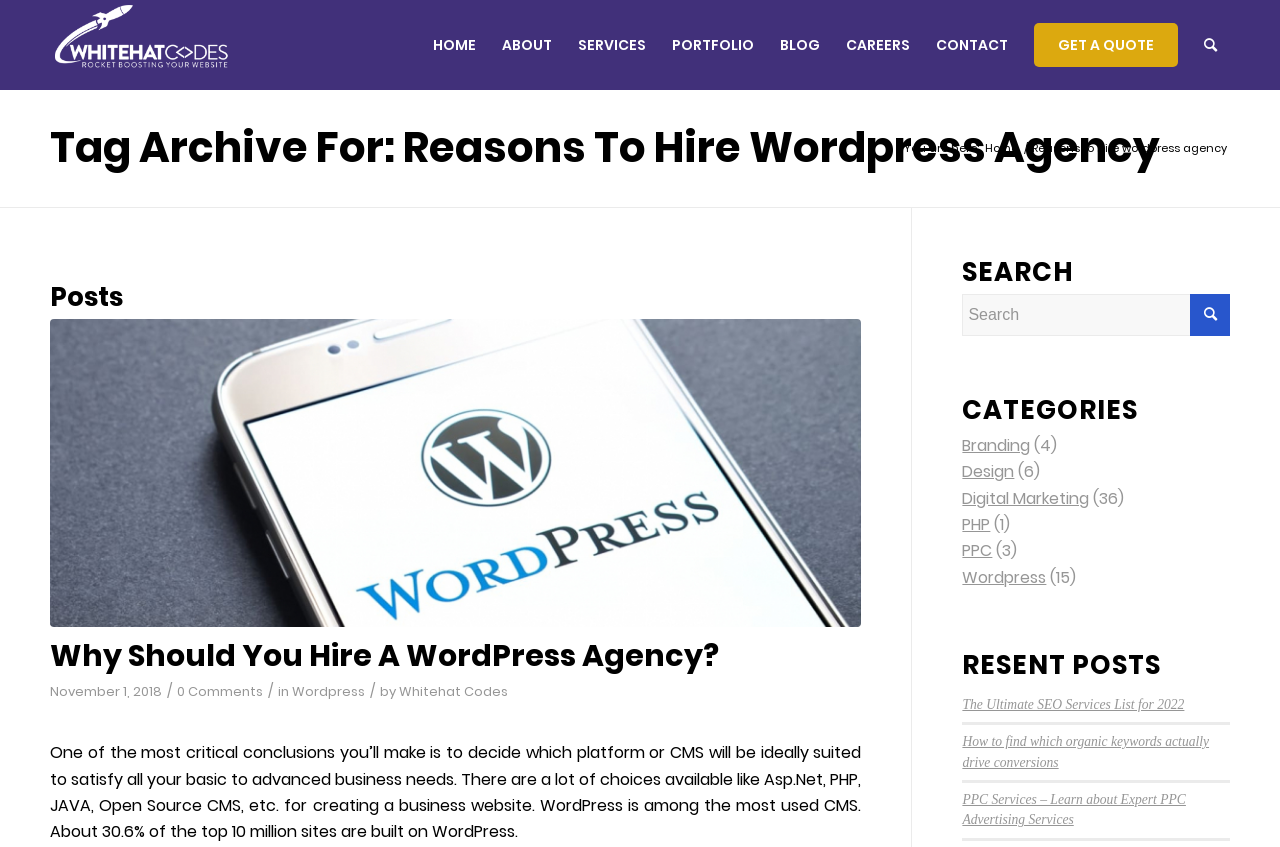How many categories are listed?
Using the information from the image, provide a comprehensive answer to the question.

The categories are listed under the 'CATEGORIES' heading, and there are 6 links listed, namely 'Branding', 'Design', 'Digital Marketing', 'PHP', 'PPC', and 'Wordpress'.